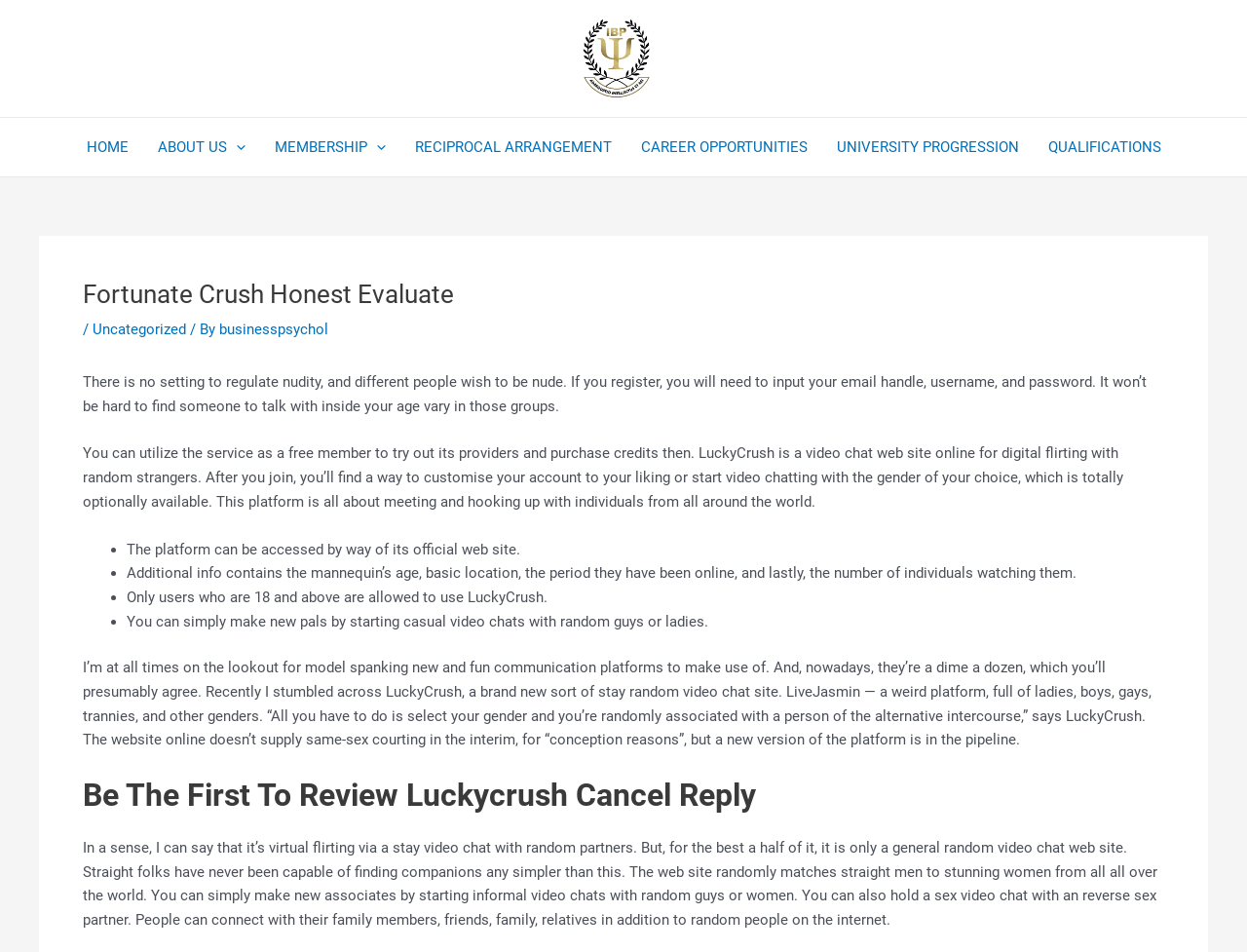Please find and generate the text of the main heading on the webpage.

Fortunate Crush Honest Evaluate